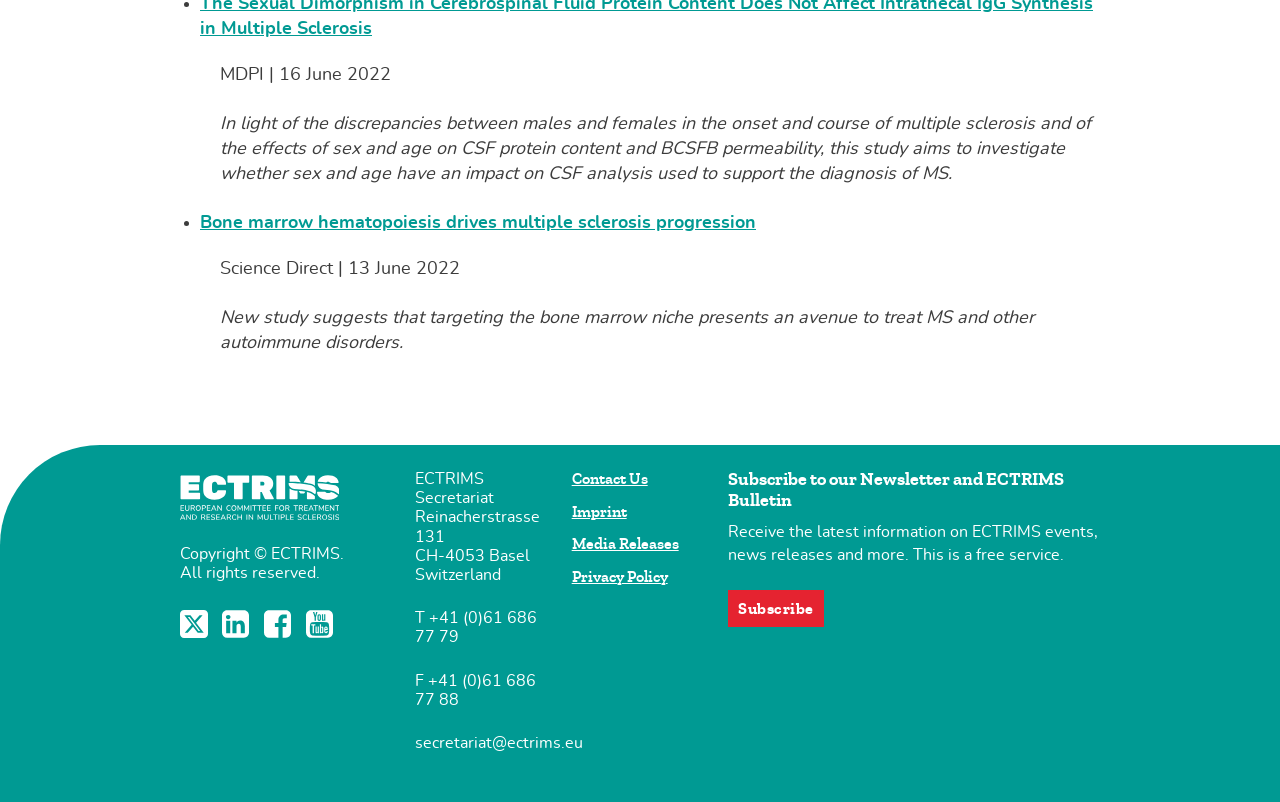What can I do to receive the latest information on ECTRIMS events?
Identify the answer in the screenshot and reply with a single word or phrase.

Subscribe to the newsletter